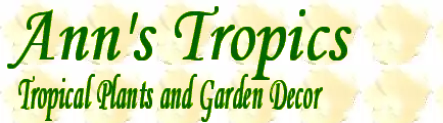Deliver an in-depth description of the image, highlighting major points.

The image features the vibrant heading "Ann's Tropics," elegantly styled in a mix of green and yellow hues. Below the main title, the description "Tropical Plants and Garden Decor" emphasizes the focus of the website, inviting visitors to explore various offerings related to tropical plants. The visually appealing design reflects the essence of a tropical paradise, appealing to gardening enthusiasts and nature lovers alike. The backdrop appears soft and inviting, enhancing the overall aesthetic of the brand, which is dedicated to showcasing the beauty of tropical flora and garden aesthetics.